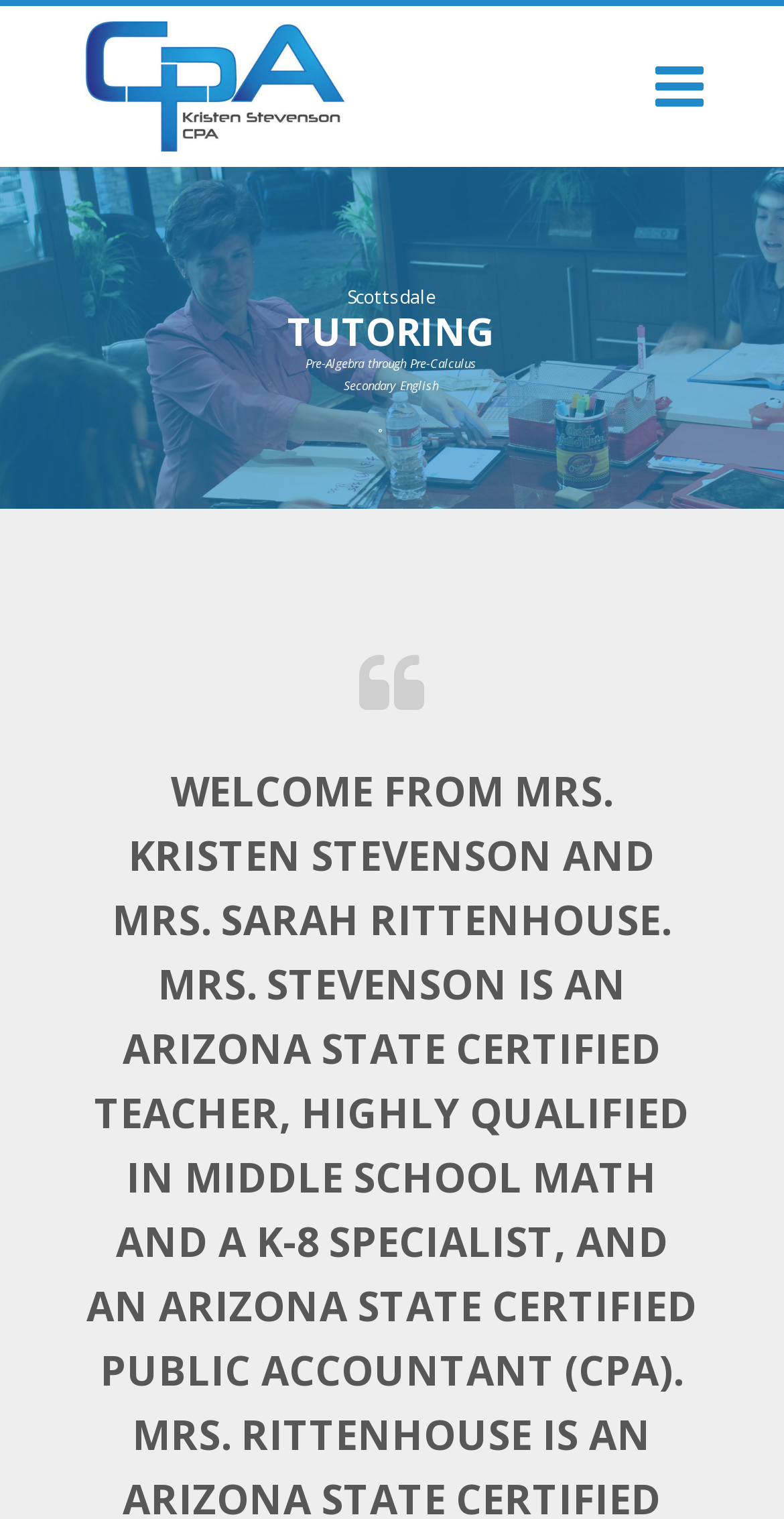How many people are mentioned on the webpage?
Look at the image and respond with a one-word or short phrase answer.

Two